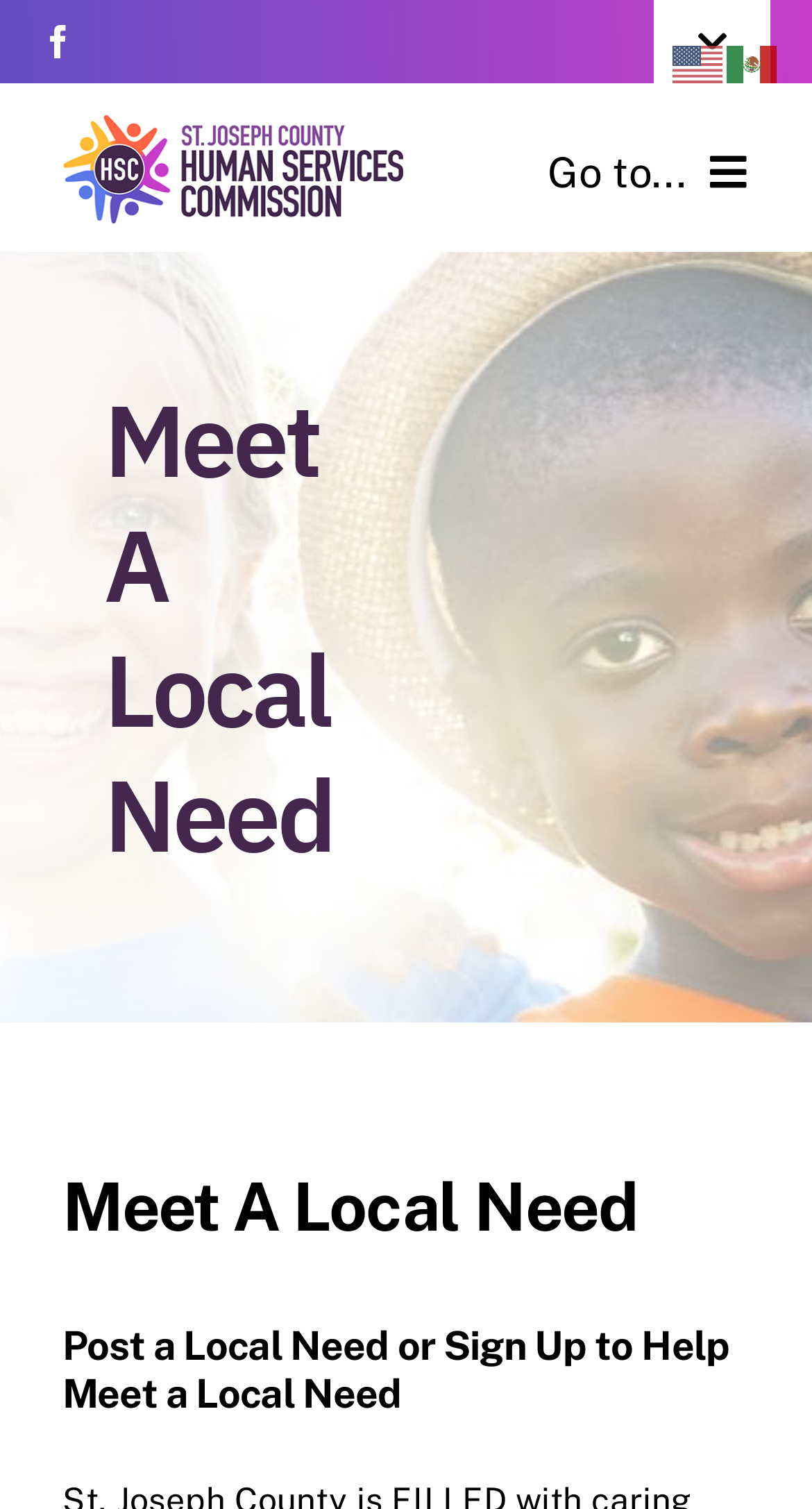Find and generate the main title of the webpage.

Meet A Local Need